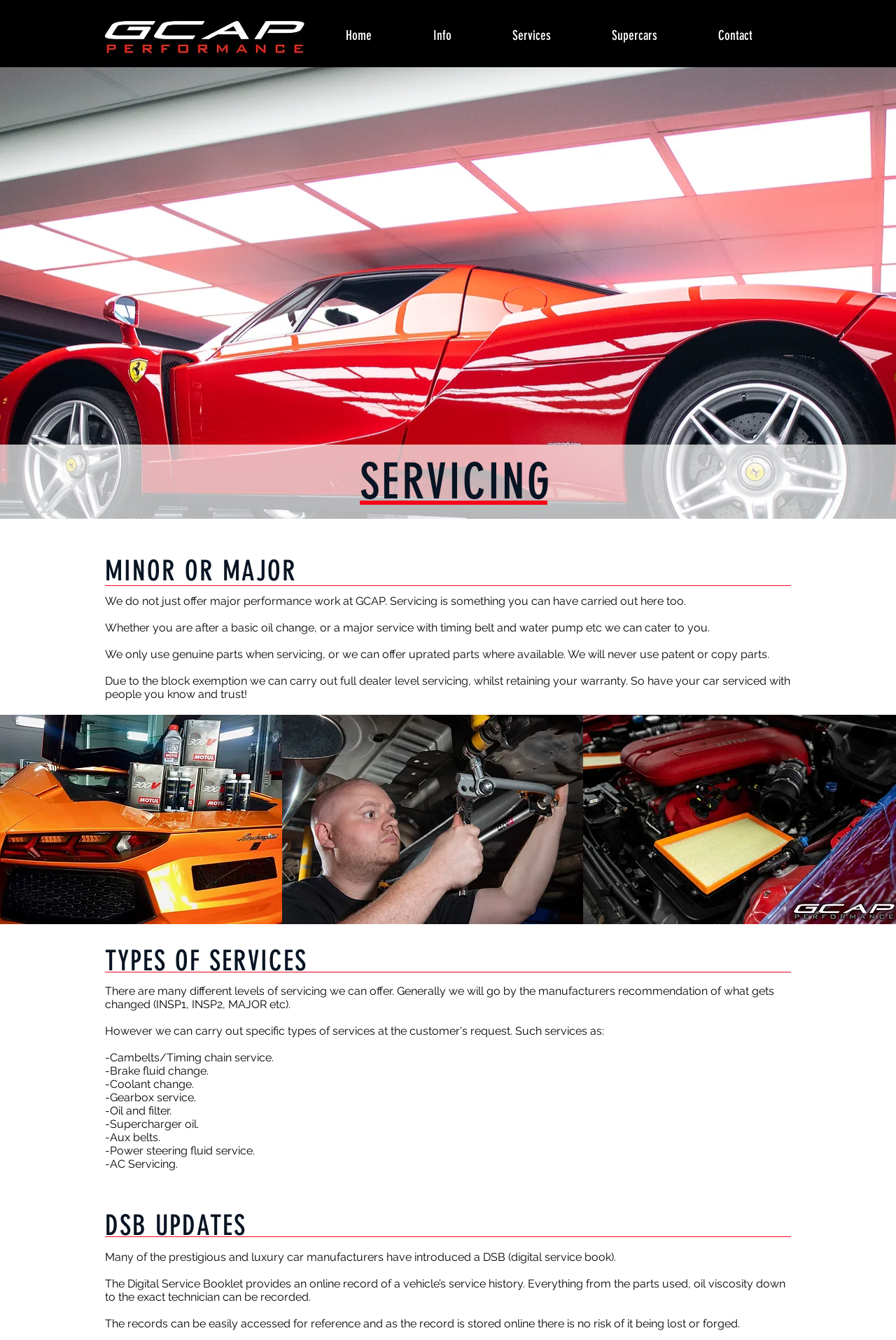Provide a brief response to the question using a single word or phrase: 
What is the purpose of the Digital Service Booklet?

Online record of service history